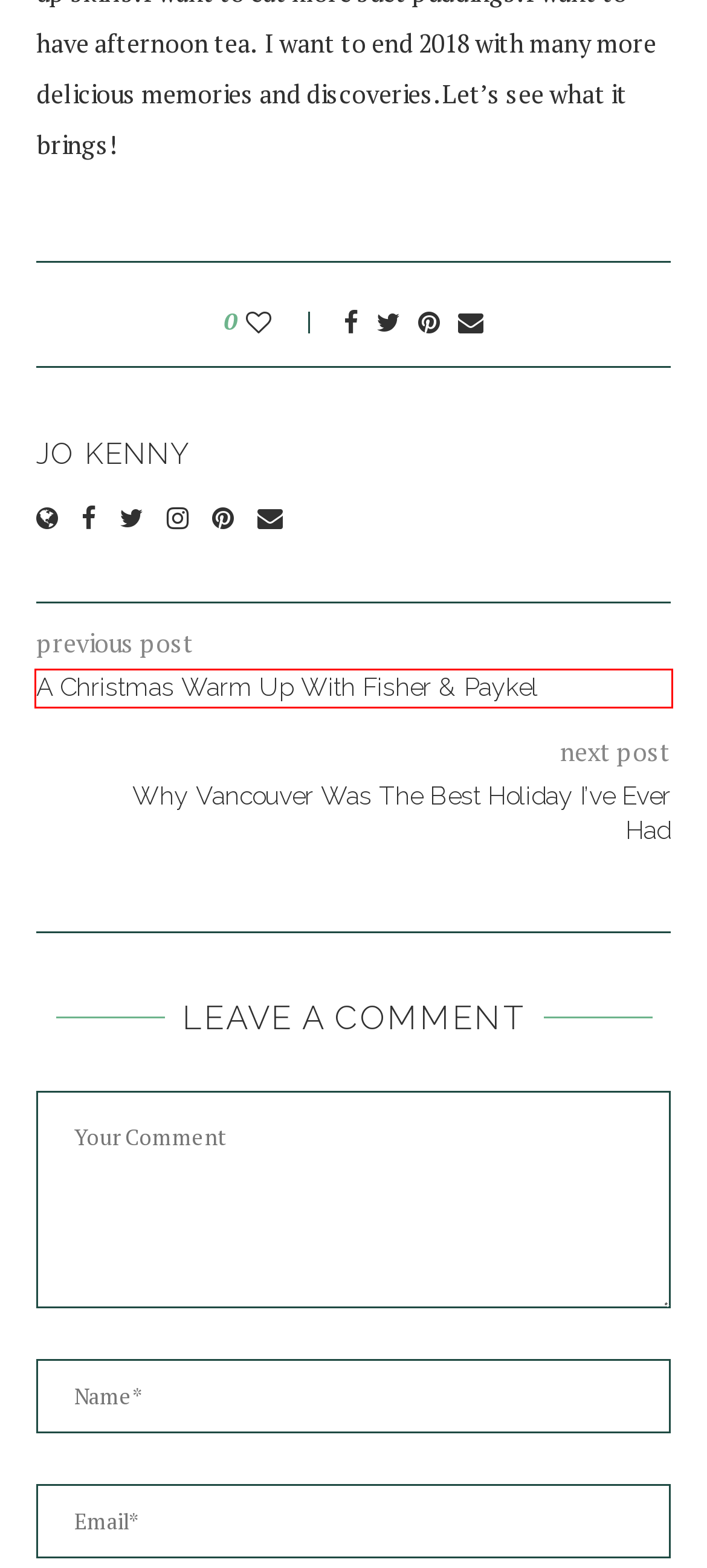You are looking at a screenshot of a webpage with a red bounding box around an element. Determine the best matching webpage description for the new webpage resulting from clicking the element in the red bounding box. Here are the descriptions:
A. Crème Fraîche Pasta with Asparagus and Lemon | Girl Eats World
B. You searched for barns tower | Girl Eats World
C. Keto Cake - Low Carb Blueberry Cake Recipe | Girl Eats World
D. Why Vancouver Was The Best Holiday I've Ever Had | Girl Eats World
E. Contact | Girl Eats World
F. A Visit to Purity Brewing Co | Girl Eats World
G. Jo Kenny
H. A Christmas Warm Up With Fisher & Paykel | Girl Eats World

H